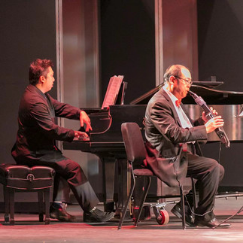What is the purpose of the stage lights?
Use the information from the screenshot to give a comprehensive response to the question.

The caption states that the backdrop is illuminated with stage lights, which suggests that the primary purpose of the stage lights is to enhance the vibrant atmosphere of the performance, creating a more engaging and captivating experience for the audience.